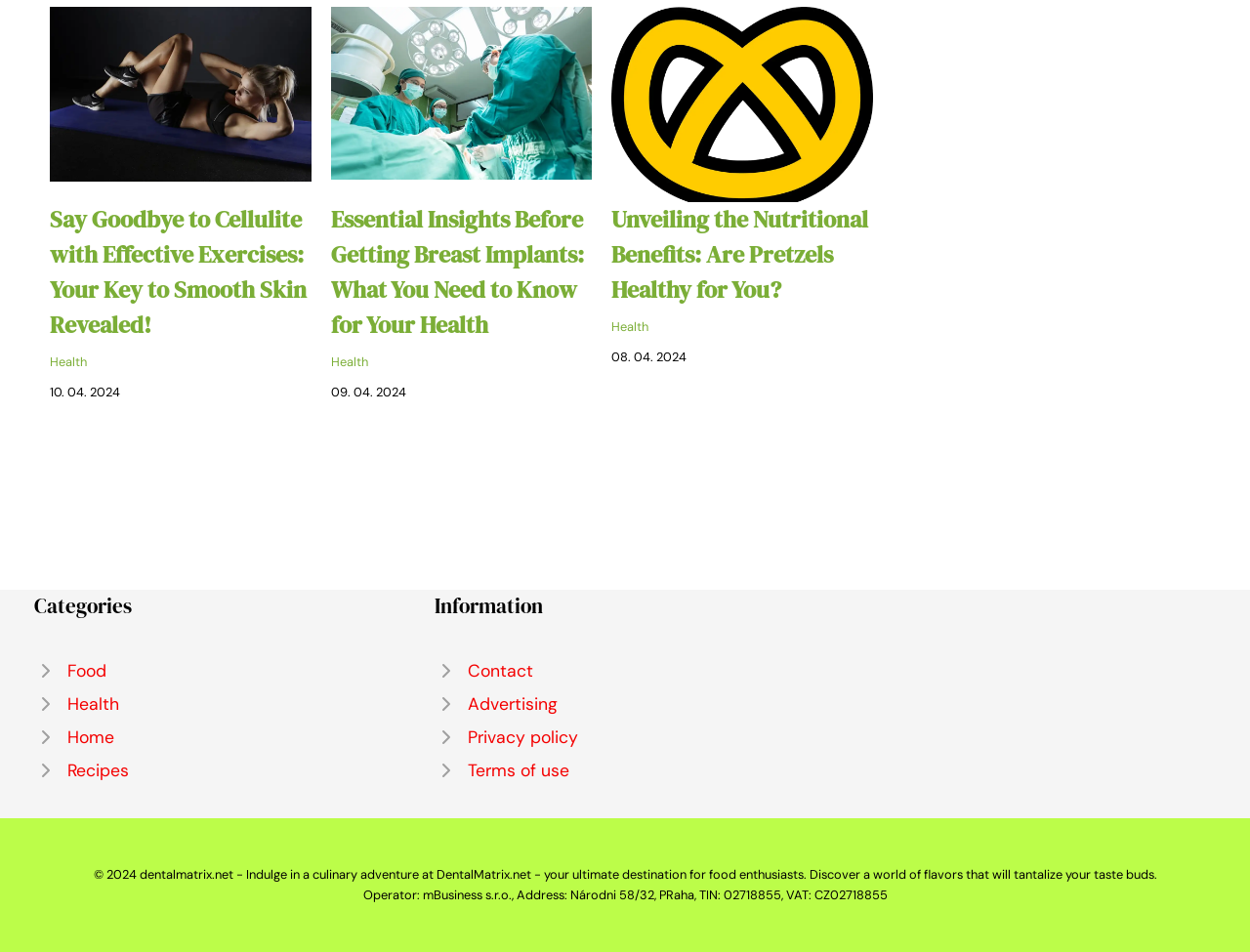Based on the description "parent_node: Comment name="author" placeholder="Name *"", find the bounding box of the specified UI element.

None